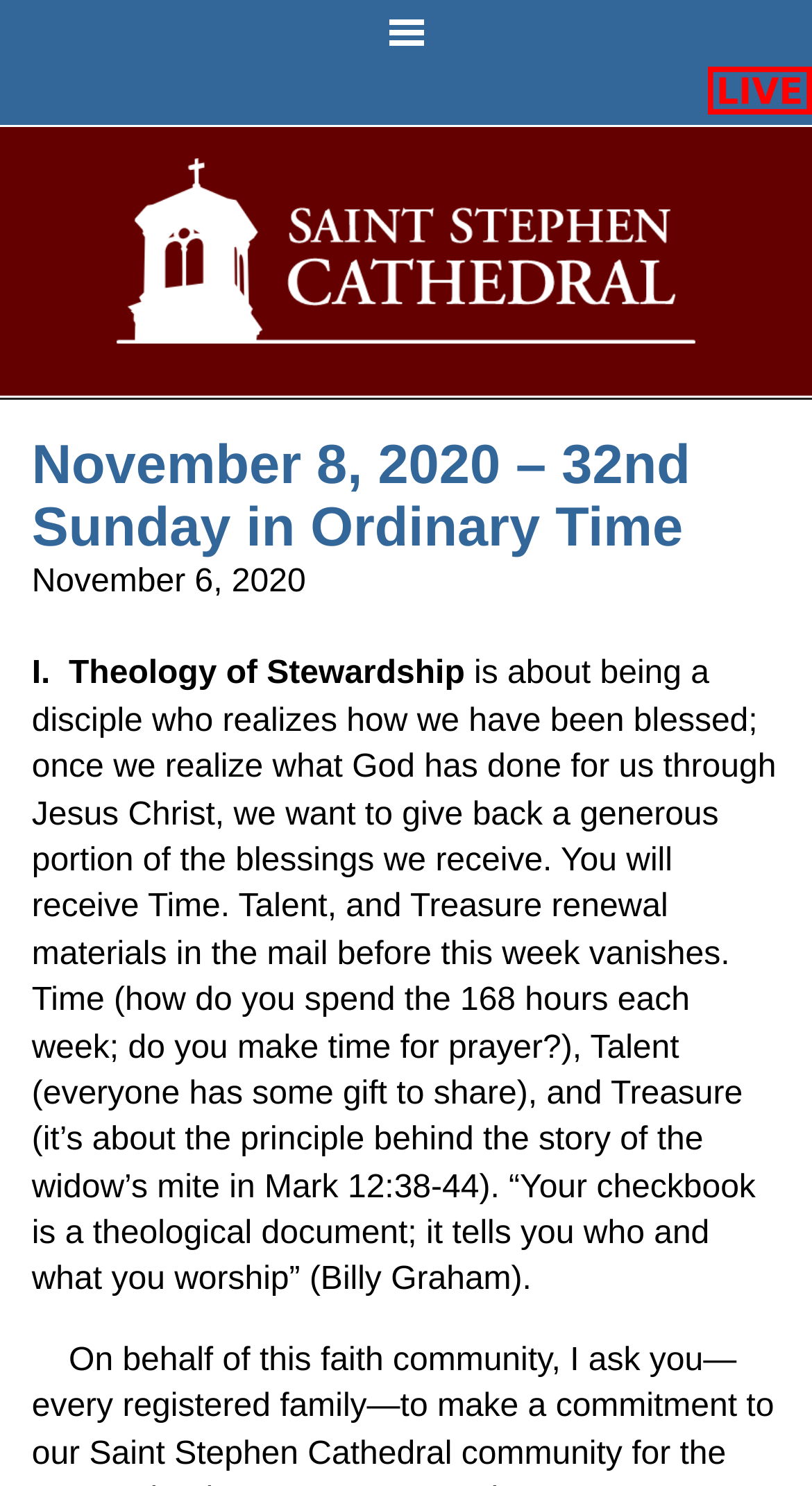Determine the bounding box coordinates of the section to be clicked to follow the instruction: "Back to Top". The coordinates should be given as four float numbers between 0 and 1, formatted as [left, top, right, bottom].

[0.8, 0.919, 0.923, 0.986]